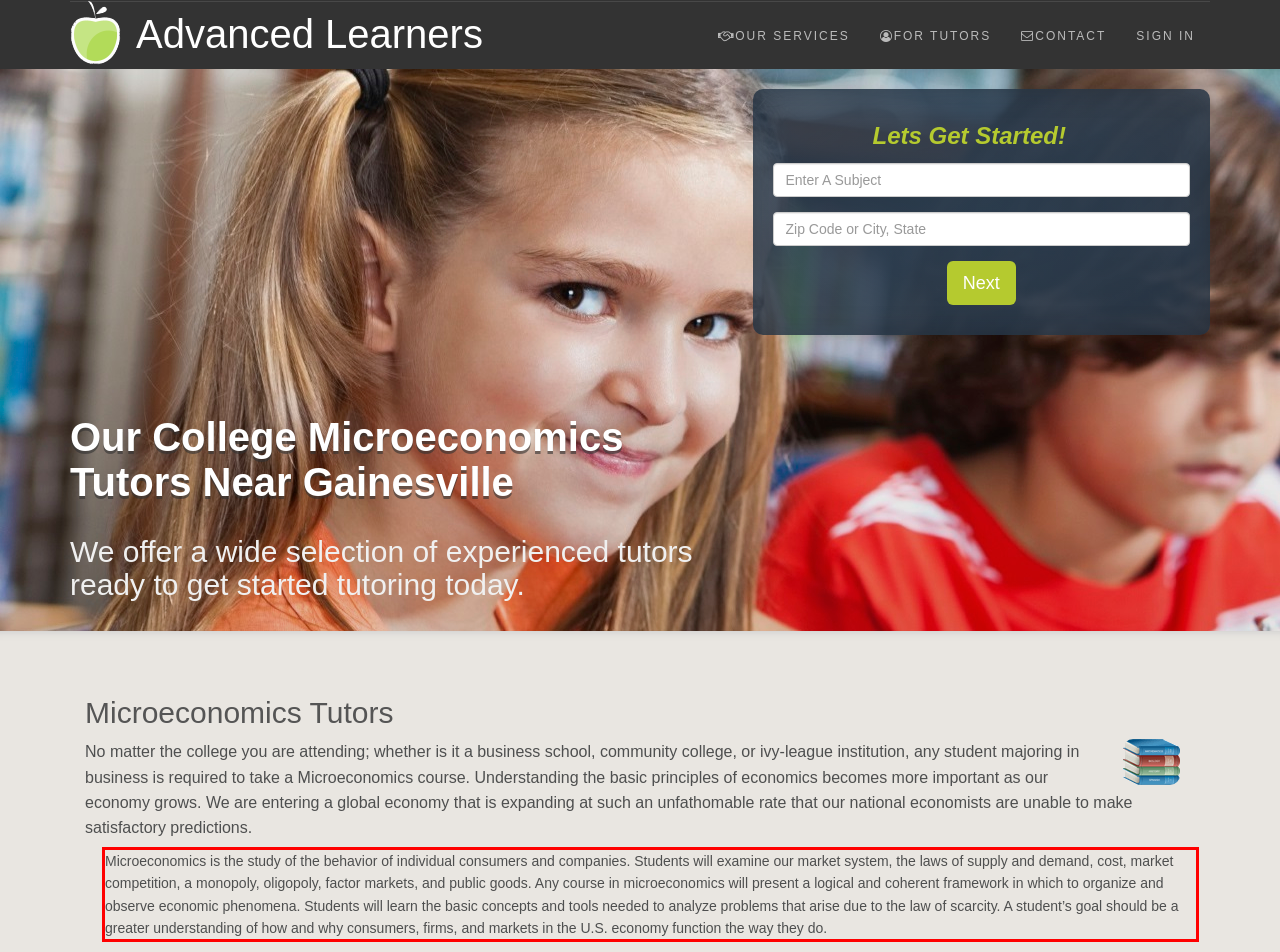You are provided with a screenshot of a webpage featuring a red rectangle bounding box. Extract the text content within this red bounding box using OCR.

Microeconomics is the study of the behavior of individual consumers and companies. Students will examine our market system, the laws of supply and demand, cost, market competition, a monopoly, oligopoly, factor markets, and public goods. Any course in microeconomics will present a logical and coherent framework in which to organize and observe economic phenomena. Students will learn the basic concepts and tools needed to analyze problems that arise due to the law of scarcity. A student’s goal should be a greater understanding of how and why consumers, firms, and markets in the U.S. economy function the way they do.